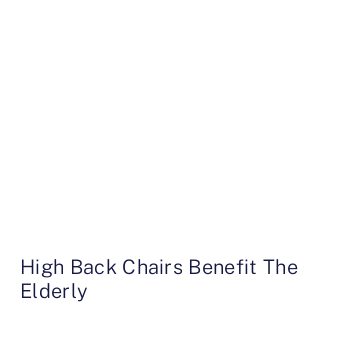Provide a comprehensive description of the image.

The image presents the title "High Back Chairs Benefit The Elderly," highlighting a feature article aimed at discussing the advantages of high back chairs for elderly individuals. These chairs are designed to offer enhanced support and comfort, making them particularly beneficial for older adults who may require additional assistance when sitting or rising. The article likely explores how such furniture can improve posture, promote safety, and enhance overall quality of life for seniors. This insightful piece is part of a larger blog titled "A Literary Cocktail," which covers various lifestyle topics including wellness, beauty, and home decor.